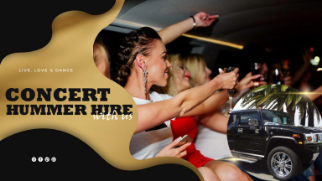What type of vehicle is featured in the image?
By examining the image, provide a one-word or phrase answer.

Hummer limousine